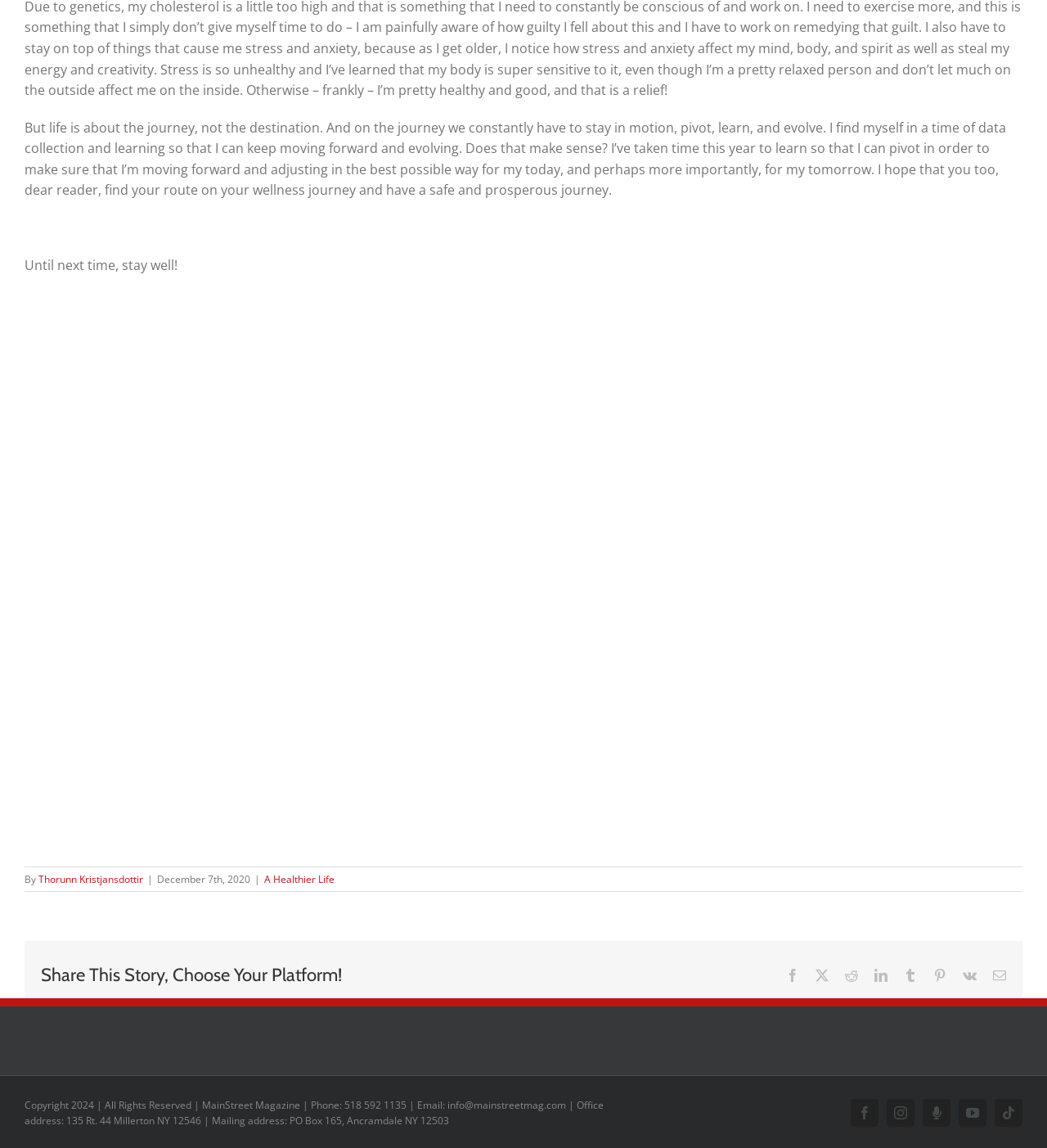What is the phone number of MainStreet Magazine?
Answer the question in a detailed and comprehensive manner.

The phone number of MainStreet Magazine can be found at the bottom of the webpage, in the copyright section, which is '518 592 1135'.